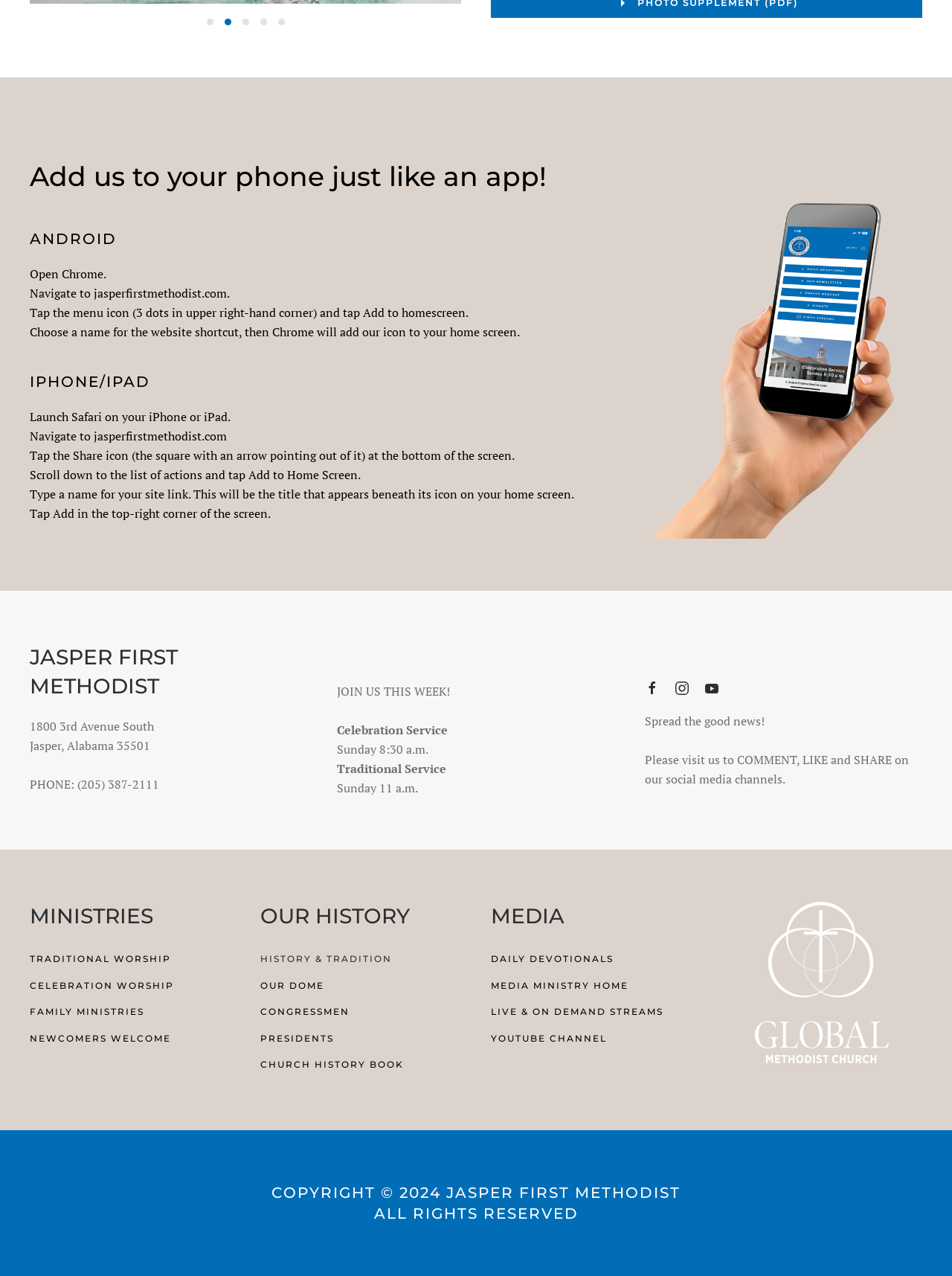Respond to the following question using a concise word or phrase: 
What is the purpose of the 'MINISTRIES' section?

To provide links to different ministry areas